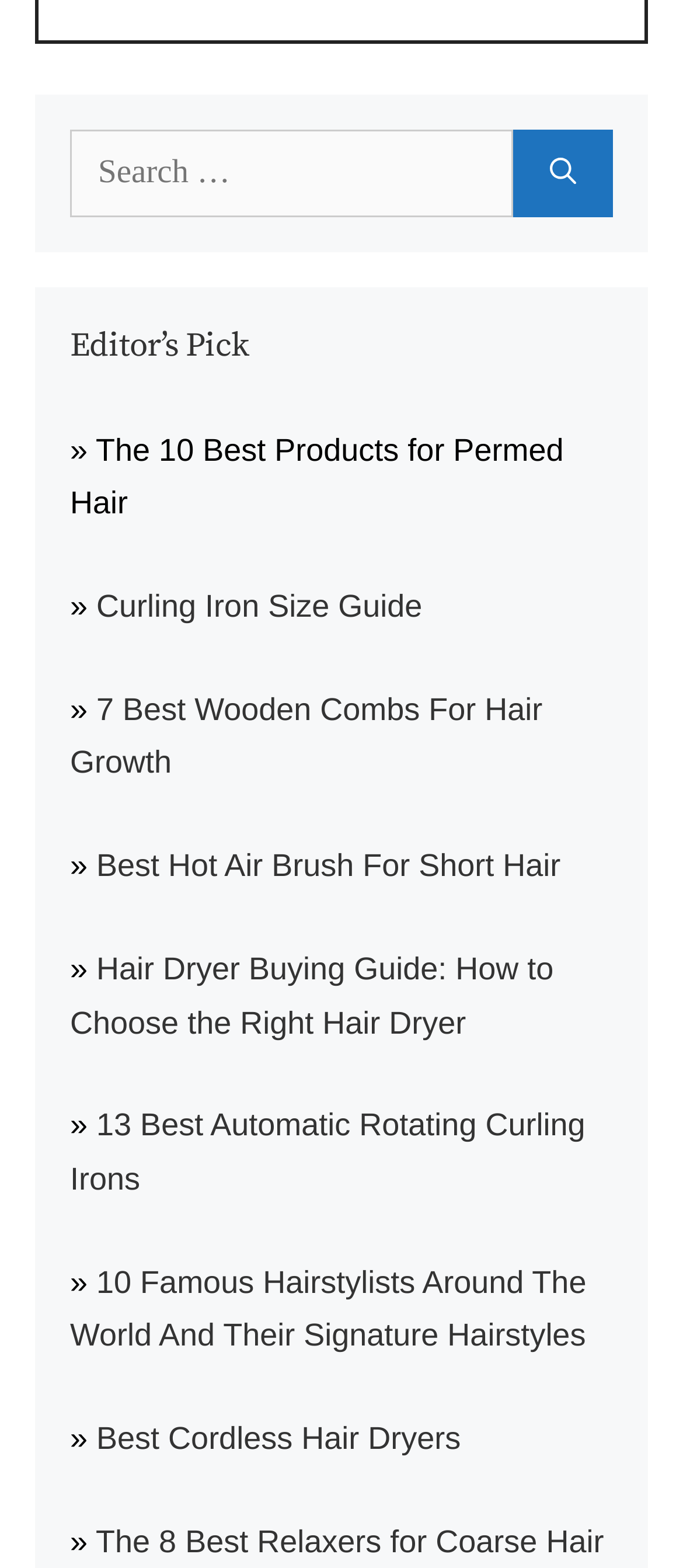Provide a one-word or one-phrase answer to the question:
How many links are present in the 'Editor’s Pick' section?

9